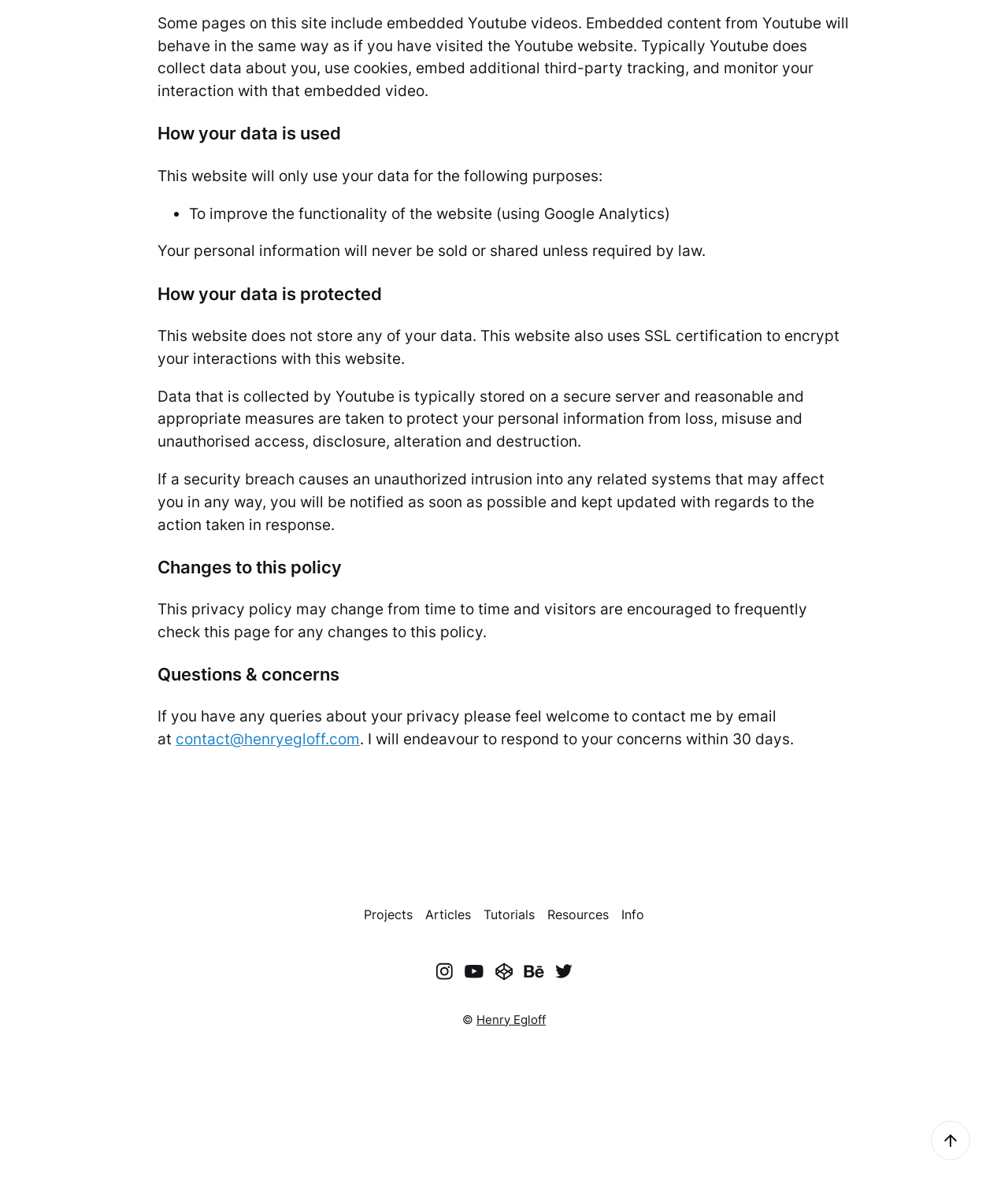What social media platforms are linked to this website? Please answer the question using a single word or phrase based on the image.

Instagram, Youtube, Codepen, Behance, Twitter